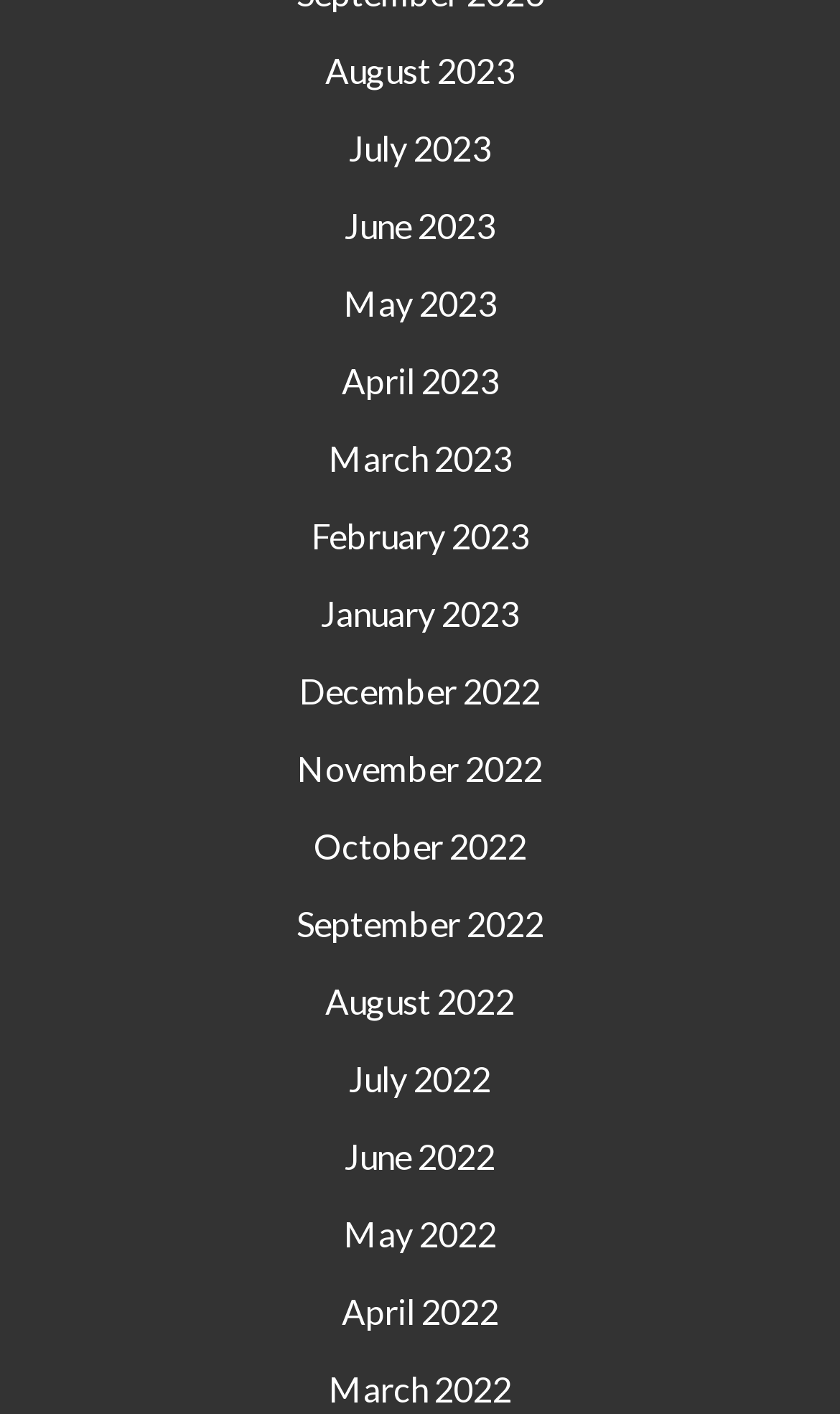Identify the bounding box for the described UI element: "August 2022".

[0.387, 0.694, 0.613, 0.723]